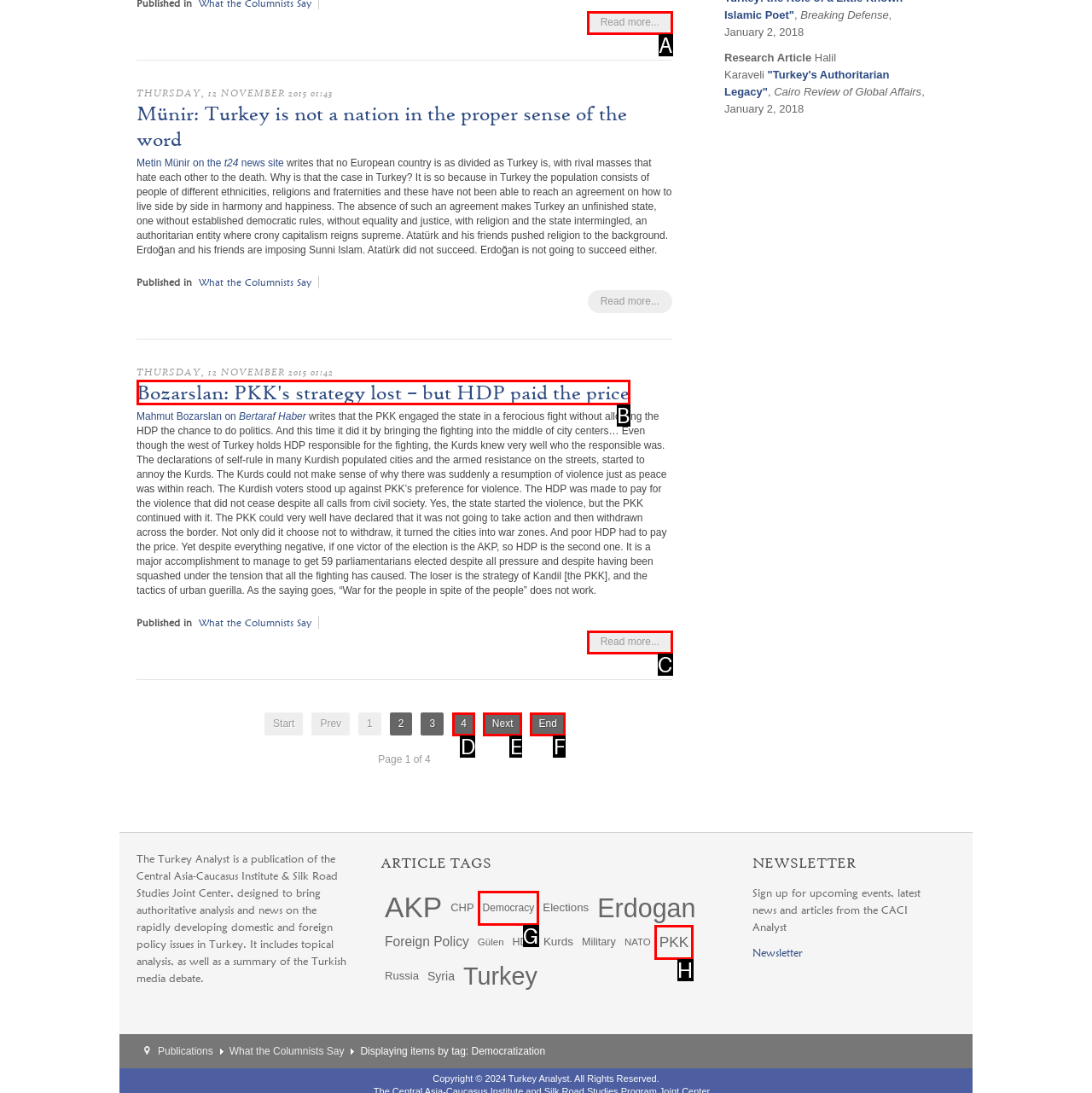Which HTML element matches the description: Read more... the best? Answer directly with the letter of the chosen option.

C